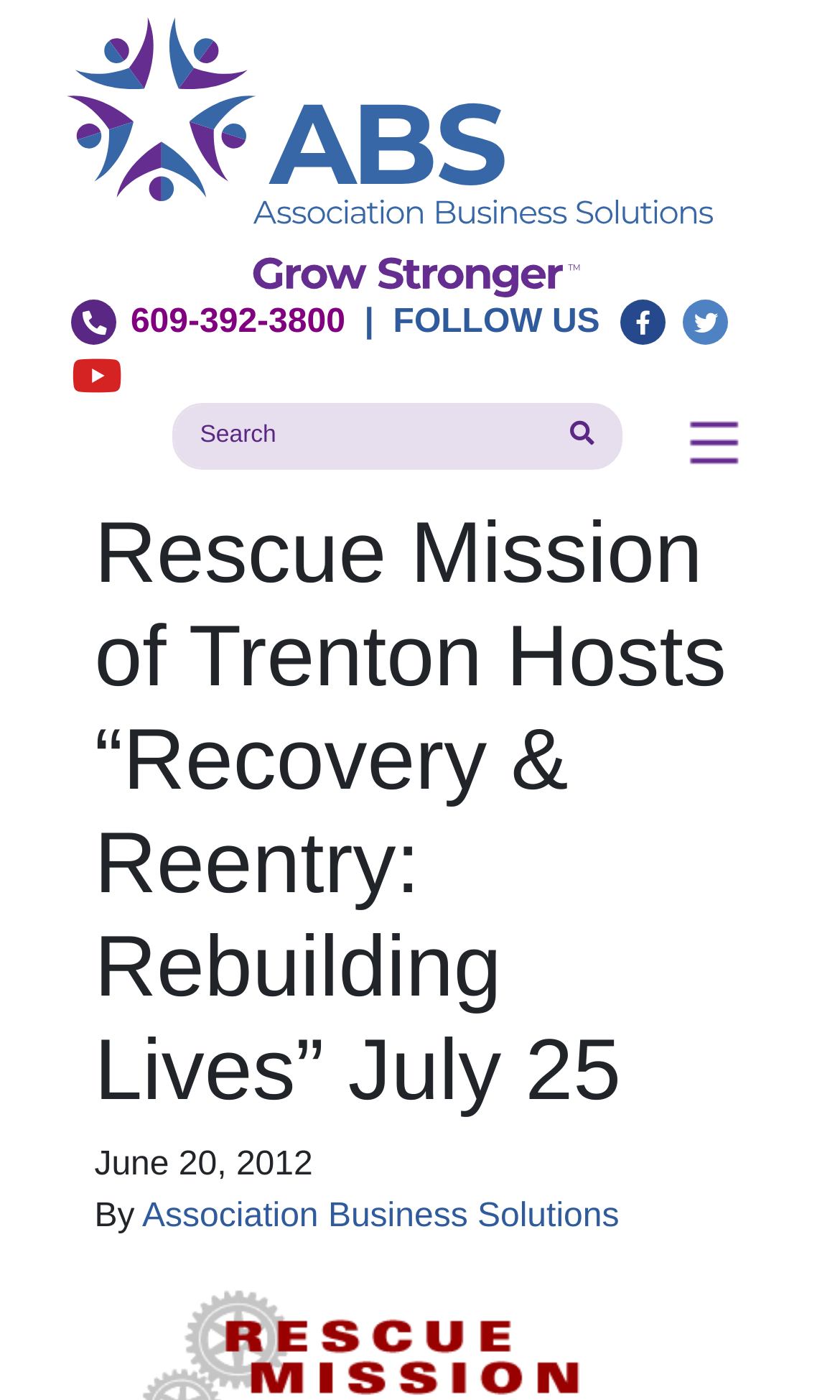Describe all the visual and textual components of the webpage comprehensively.

The webpage appears to be an event announcement page for the "Recovery & Reentry: Rebuilding Lives" event hosted by the Rescue Mission of Trenton on July 25th. 

At the top left of the page, there is a logo image with the text "ABS NJ" and a link to "ABS NJ". Below the logo, there is a phone number "609-392-3800" and a "FOLLOW US" section with three social media links represented by icons. 

On the right side of the top section, there is a search bar with a search button and a button with no text. 

The main content of the page is a header section that spans almost the entire width of the page. The header section contains the title "Rescue Mission of Trenton Hosts “Recovery & Reentry: Rebuilding Lives” July 25" and a timestamp "June 20, 2012" at the bottom left. Below the timestamp, there is a "By" label followed by a link to "Association Business Solutions".